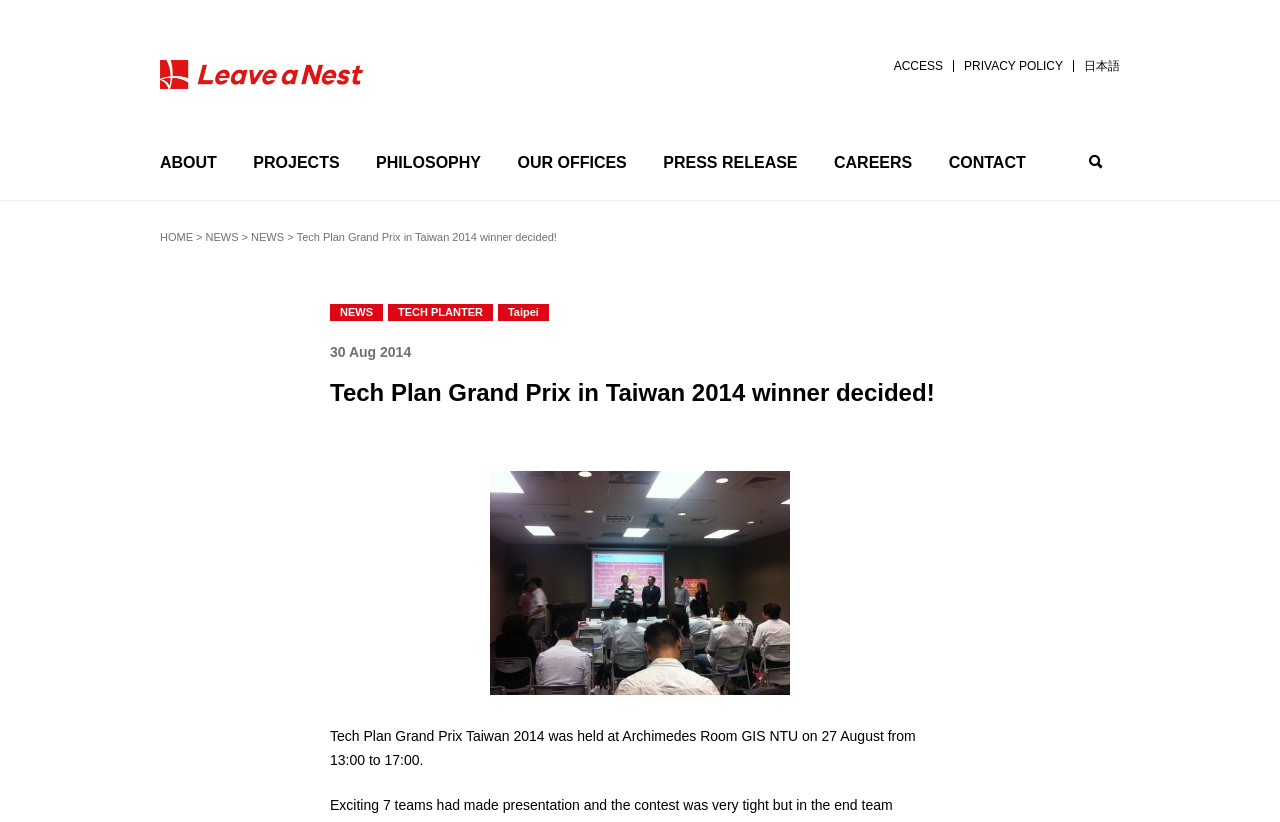Use a single word or phrase to answer the following:
What is the language of the webpage?

English